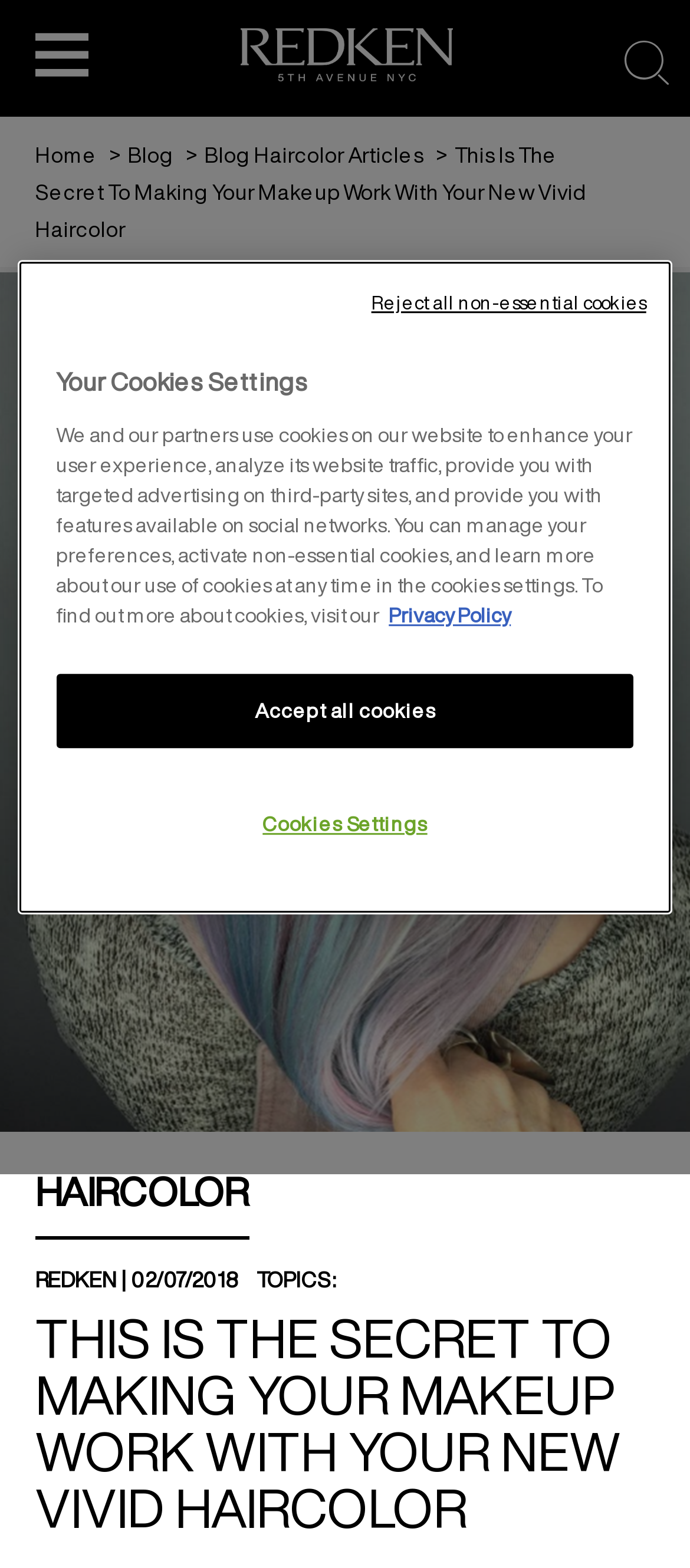Identify the bounding box coordinates necessary to click and complete the given instruction: "Read the blog article".

[0.185, 0.091, 0.252, 0.106]